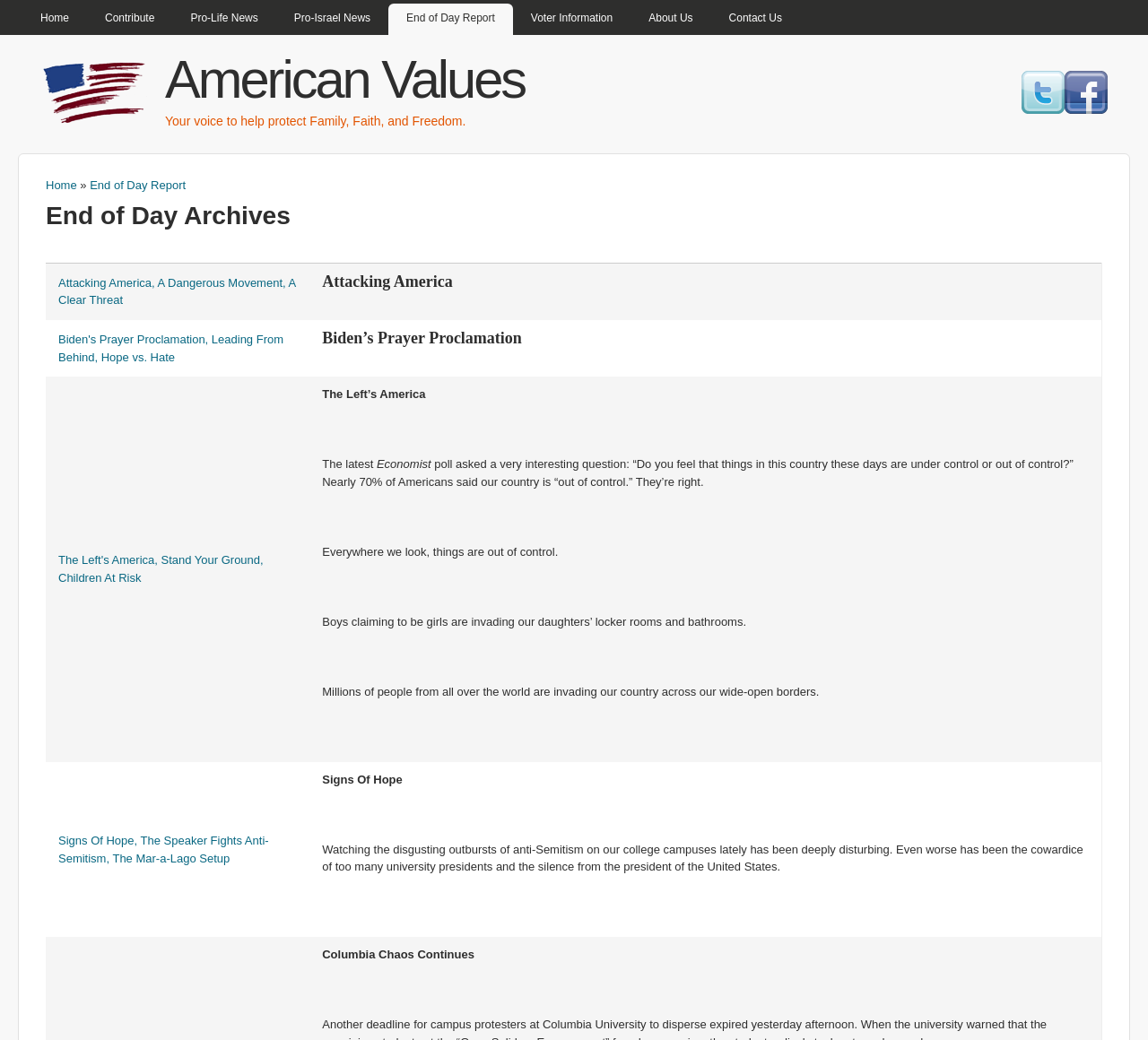Explain the features and main sections of the webpage comprehensively.

The webpage is titled "End of Day Archives | American Values" and appears to be a news or blog website. At the top, there is a "Skip to main content" link, followed by a main menu with links to "Home", "Contribute", "Pro-Life News", "Pro-Israel News", "End of Day Report", "Voter Information", "About Us", and "Contact Us". 

To the left of the main menu, there is a layout table containing an "American Values" logo, a heading with the same text, and a subheading that reads "Your voice to help protect Family, Faith, and Freedom." 

On the right side of the page, there are social media links to Twitter and Facebook, represented by their respective icons. 

Below the main menu, there is a section with a heading "You are here" and a breadcrumb trail showing the current location as "Home > End of Day Report". 

The main content of the page is divided into rows, each containing two grid cells. The left grid cell in each row contains a link to a news article, while the right grid cell contains a brief summary of the article. There are four rows in total, with article titles including "Attacking America, A Dangerous Movement, A Clear Threat", "Biden's Prayer Proclamation, Leading From Behind, Hope vs. Hate", "The Left's America, Stand Your Ground, Children At Risk", and "Signs Of Hope, The Speaker Fights Anti-Semitism, The Mar-a-Lago Setup". The summaries provide a brief overview of each article, discussing topics such as the state of America, politics, and social issues.